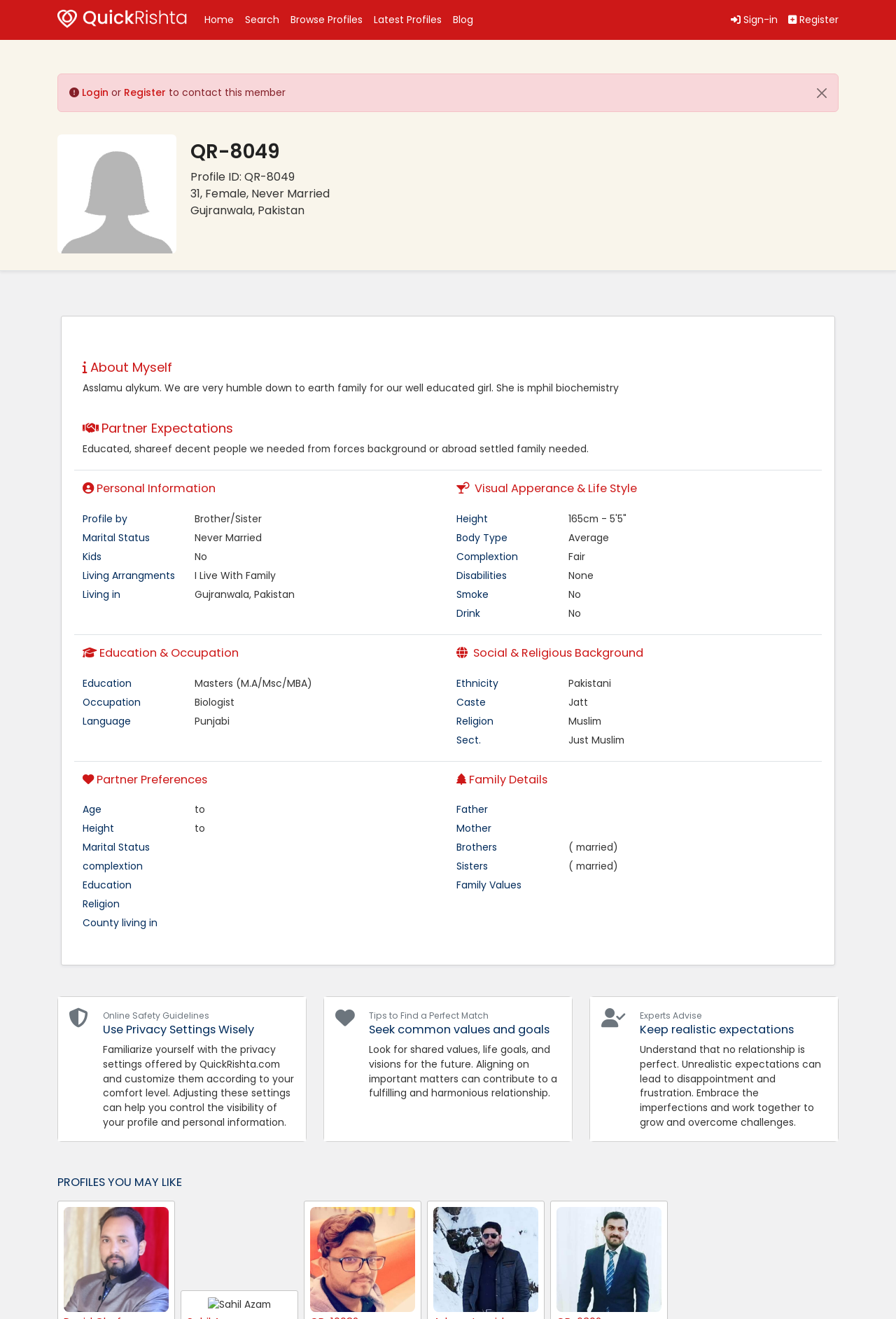Please answer the following question using a single word or phrase: 
What is the person's occupation?

Biologist